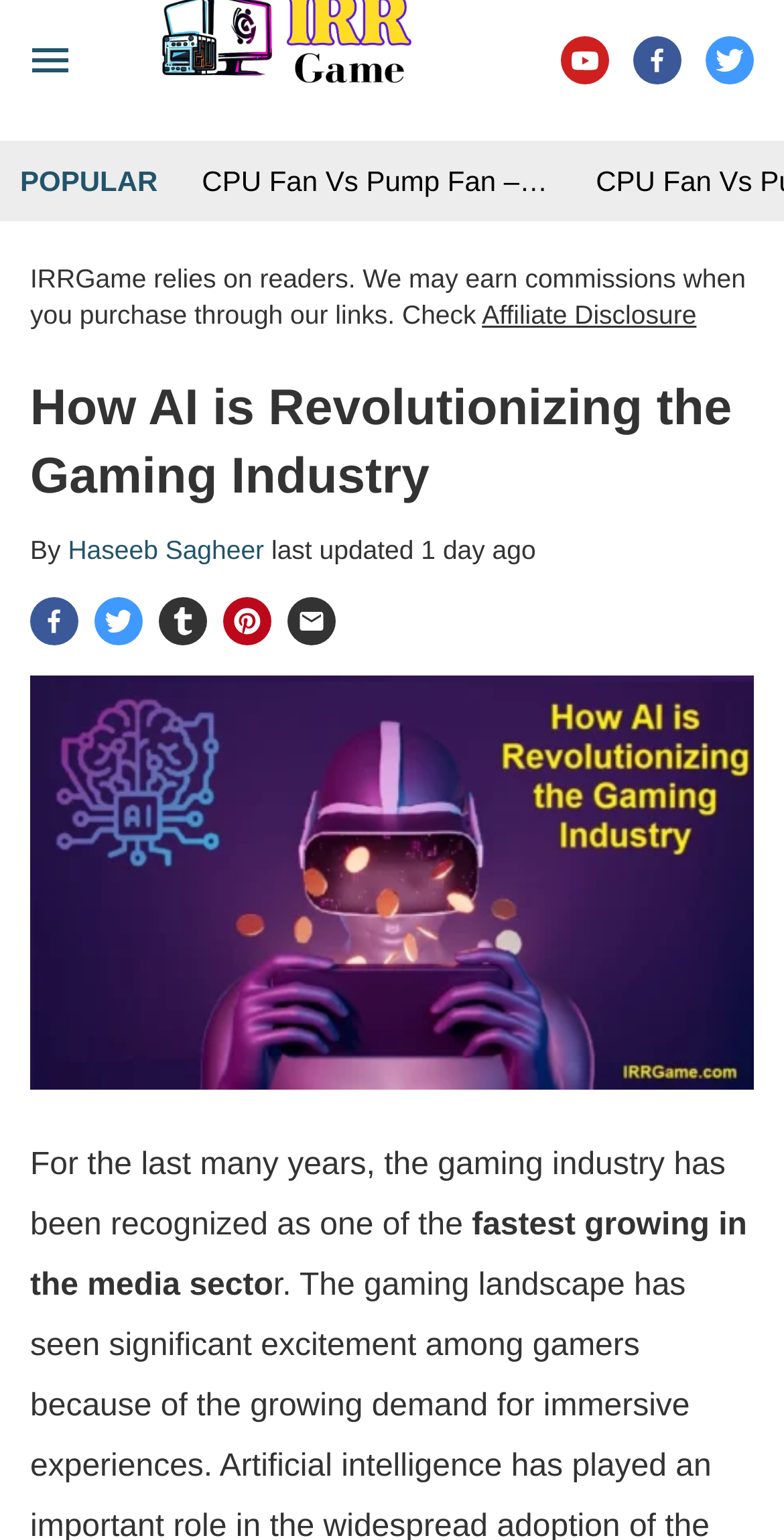Create an elaborate caption that covers all aspects of the webpage.

The webpage is about the impact of Artificial Intelligence (AI) on the gaming industry. At the top left corner, there is a menu button. On the top right corner, there are social media links, including YouTube, Facebook, and Twitter, each accompanied by an image. Below the social media links, there is a section labeled "POPULAR" with a link to an article about CPU fans and pump fans.

In the main content area, there is a header section with the title "How AI is Revolutionizing the Gaming Industry" and a subheading with the author's name, "Haseeb Sagheer", and the date of publication, "1 day ago". Below the header, there are social media sharing links, including Facebook, Twitter, Tumblr, Pinterest, and Email, each accompanied by an image.

The main article begins with an image related to the topic, followed by a paragraph of text that discusses the growth of the gaming industry. The text continues below the image, explaining how AI is transforming the gaming industry.